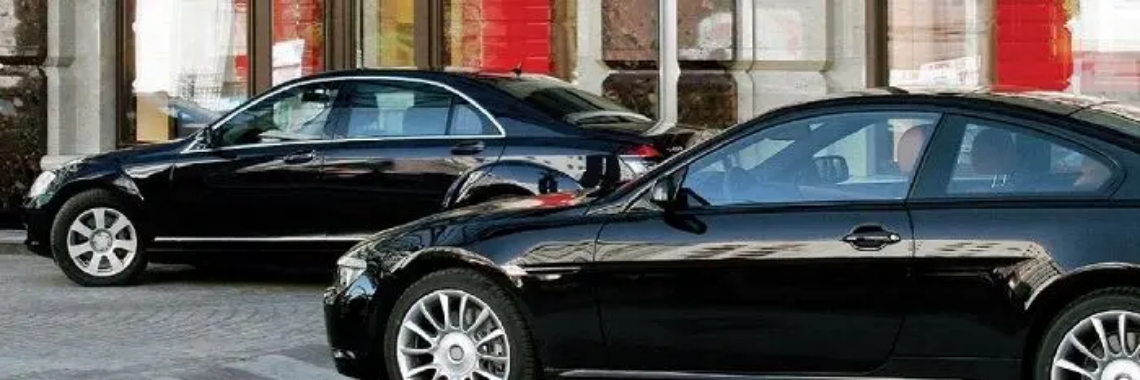Use a single word or phrase to answer the question:
What type of location is in the background?

Urban